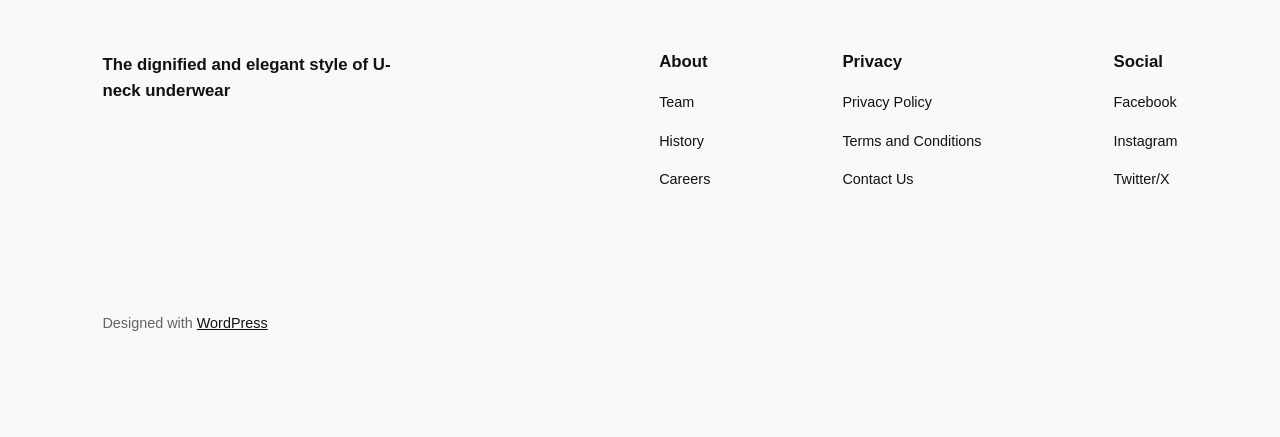Please identify the coordinates of the bounding box that should be clicked to fulfill this instruction: "Visit Facebook page".

[0.87, 0.209, 0.919, 0.26]